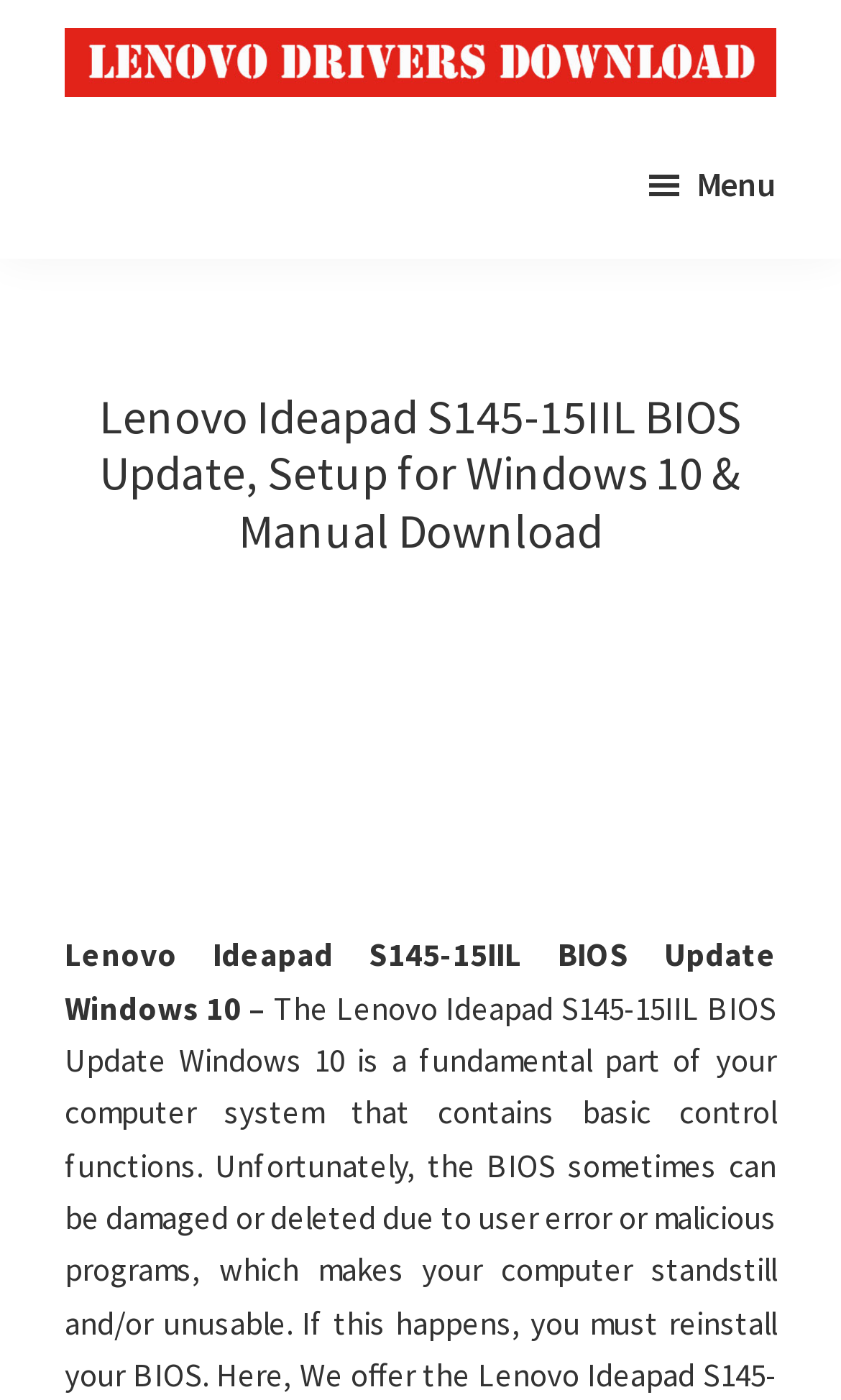Please predict the bounding box coordinates (top-left x, top-left y, bottom-right x, bottom-right y) for the UI element in the screenshot that fits the description: INFO CENTER

None